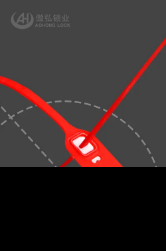Offer an in-depth caption for the image presented.

The image showcases a close-up view of a bright red locking mechanism against a muted grey background. The locking device is designed with a sleek, modern aesthetic, featuring a prominent button in the center, likely indicating its mechanical function. Surrounding the lock are dashed circular lines, which may suggest motion or a diagrammatic representation of how the lock functions. The top left corner features the text "傲弘锁业," indicating the branding associated with this specific lock, potentially identifying the manufacturer or retailer. Overall, the image effectively combines technical design and branding to convey a sense of security and innovation in locking technology.